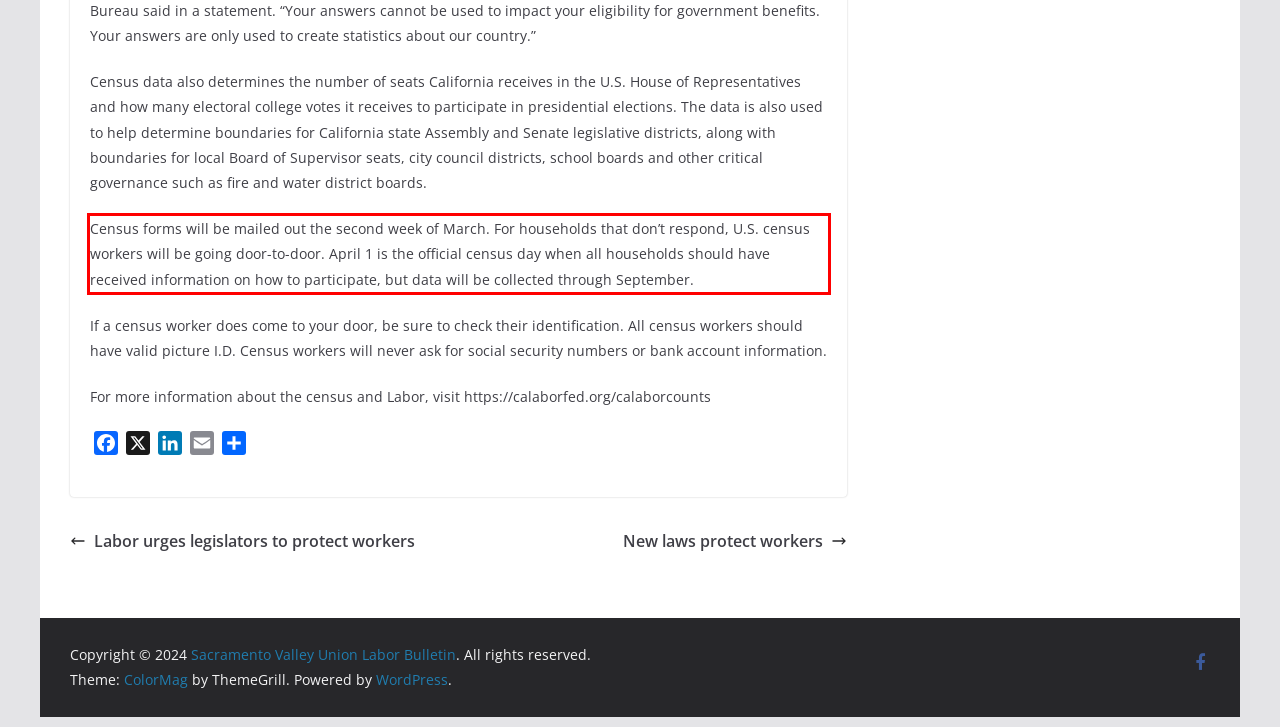Identify and transcribe the text content enclosed by the red bounding box in the given screenshot.

Census forms will be mailed out the second week of March. For households that don’t respond, U.S. census workers will be going door-to-door. April 1 is the official census day when all households should have received information on how to participate, but data will be collected through September.